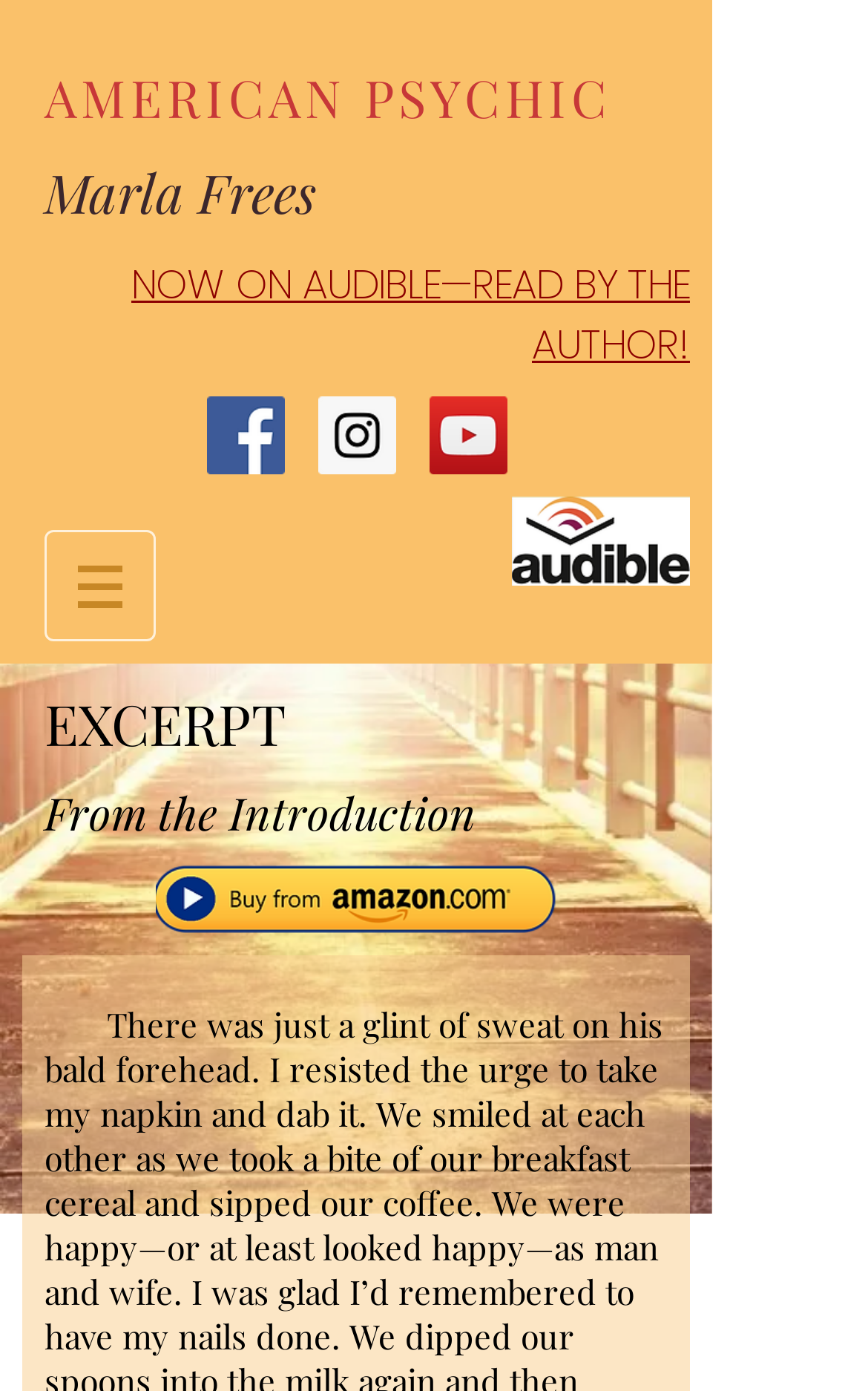Respond to the question with just a single word or phrase: 
How many social media platforms are listed?

3